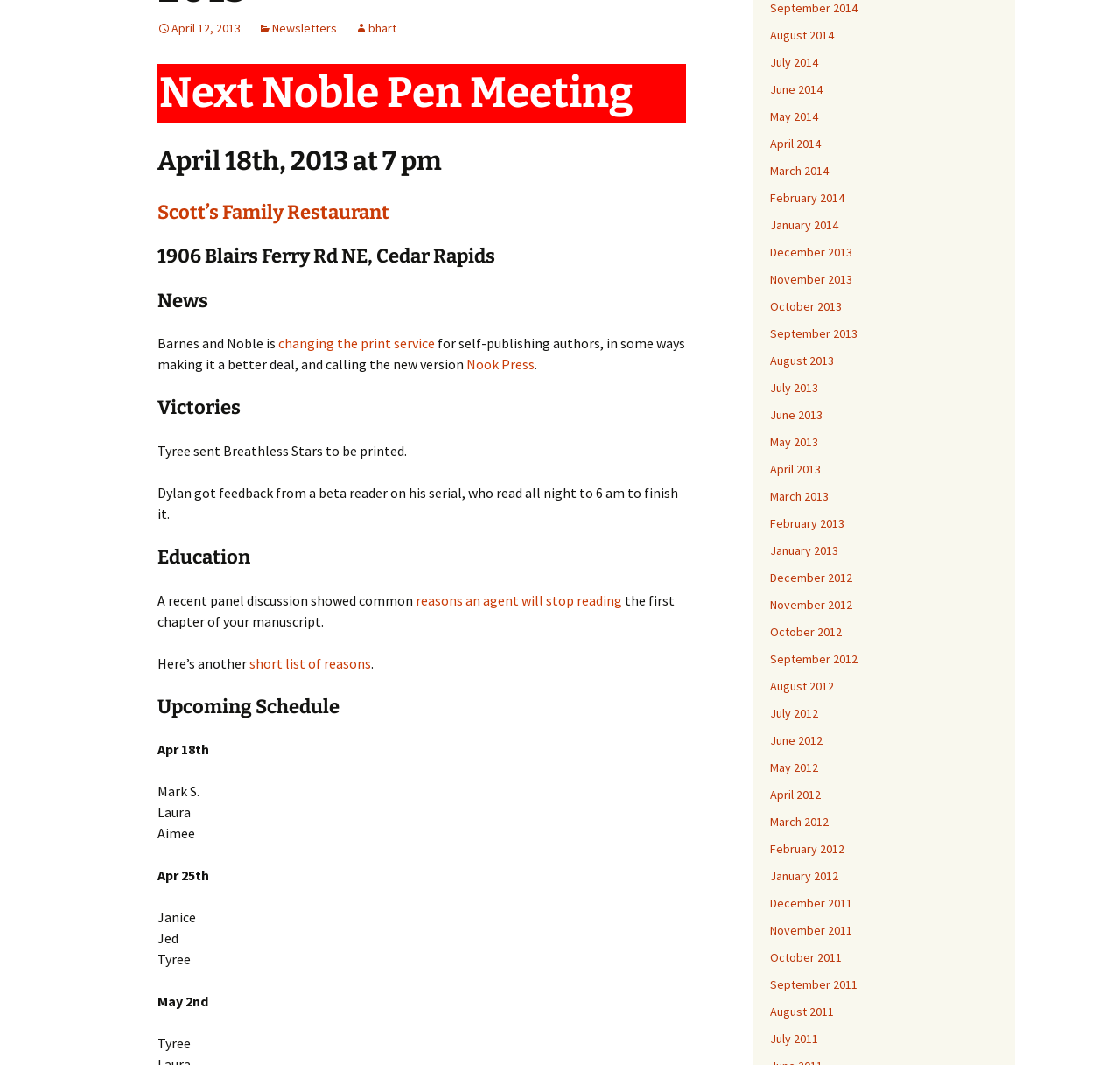Predict the bounding box for the UI component with the following description: "April 12, 2013".

[0.141, 0.019, 0.215, 0.034]